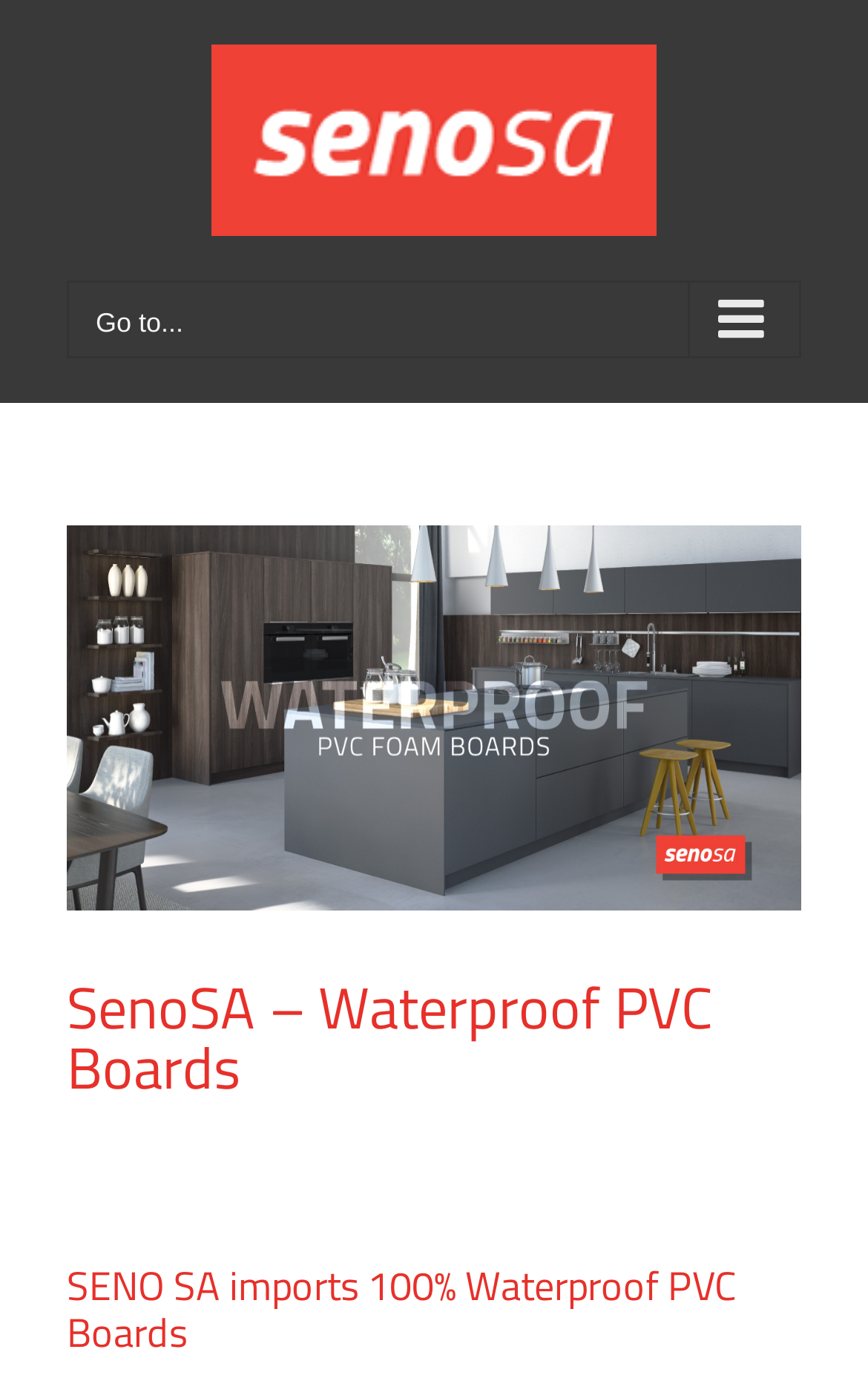Please predict the bounding box coordinates (top-left x, top-left y, bottom-right x, bottom-right y) for the UI element in the screenshot that fits the description: Go to...

[0.077, 0.204, 0.923, 0.26]